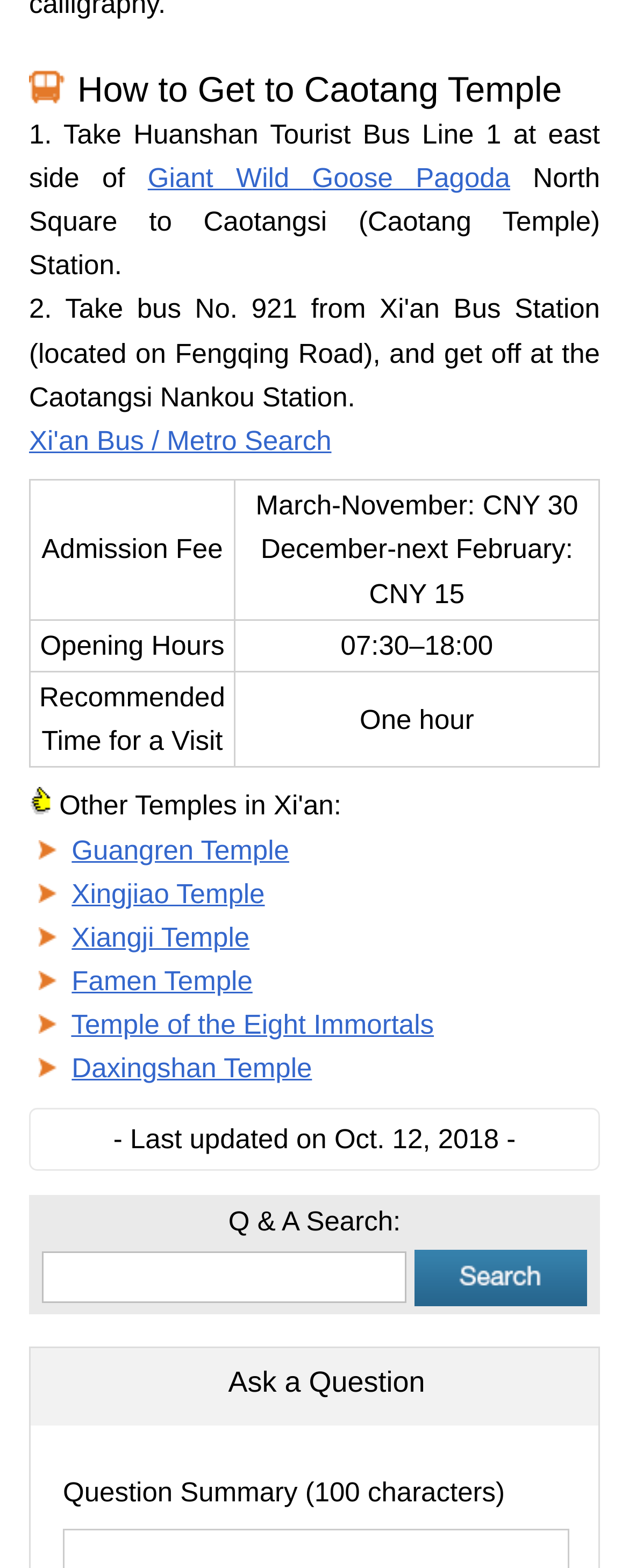Find the UI element described as: "Giant Wild Goose Pagoda" and predict its bounding box coordinates. Ensure the coordinates are four float numbers between 0 and 1, [left, top, right, bottom].

[0.235, 0.104, 0.811, 0.123]